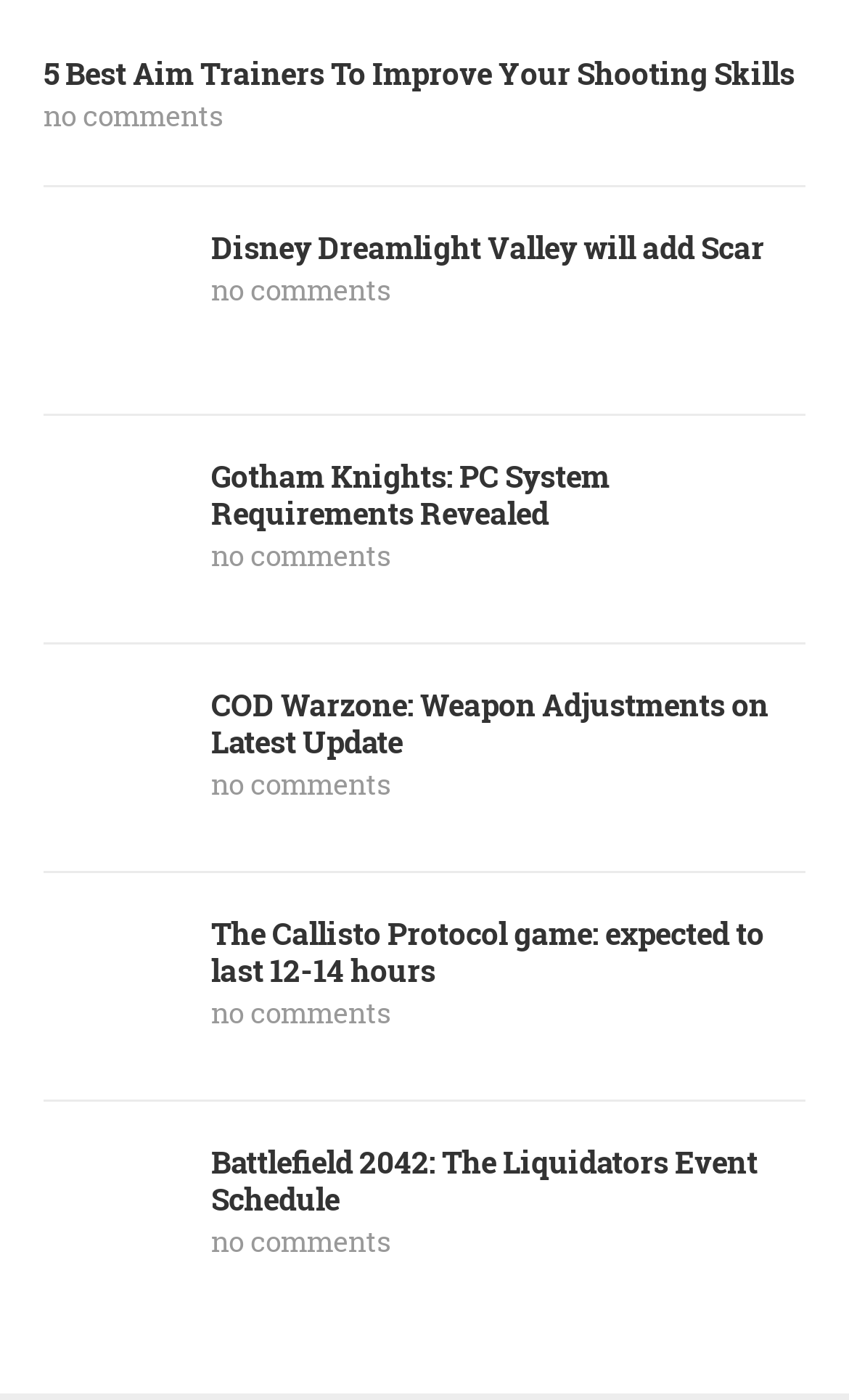What is the expected duration of The Callisto Protocol game?
Based on the screenshot, respond with a single word or phrase.

12-14 hours